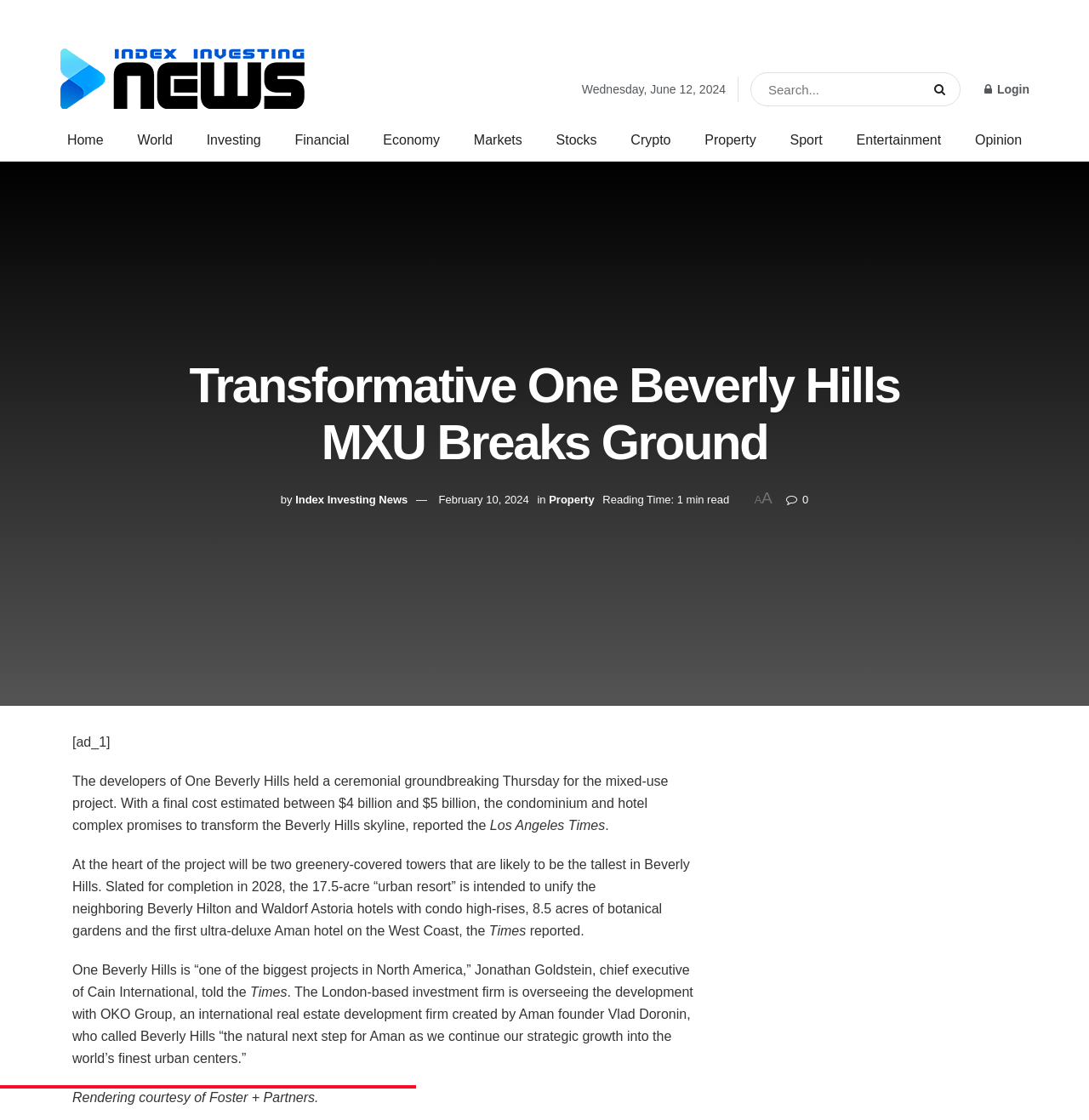For the following element description, predict the bounding box coordinates in the format (top-left x, top-left y, bottom-right x, bottom-right y). All values should be floating point numbers between 0 and 1. Description: alt="Index Investing News"

[0.055, 0.042, 0.289, 0.099]